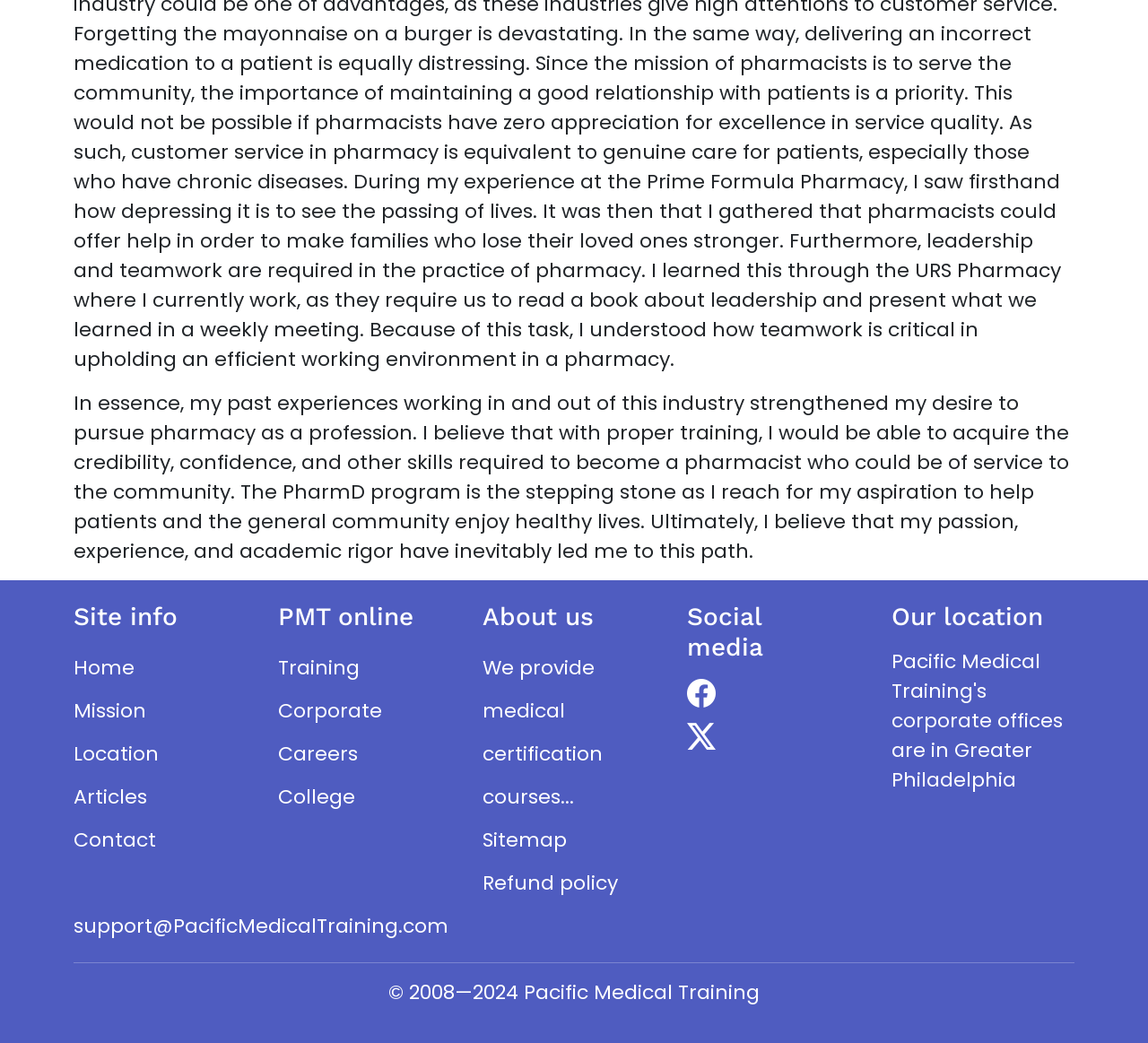Provide the bounding box coordinates of the HTML element described as: "Location". The bounding box coordinates should be four float numbers between 0 and 1, i.e., [left, top, right, bottom].

[0.064, 0.709, 0.138, 0.736]